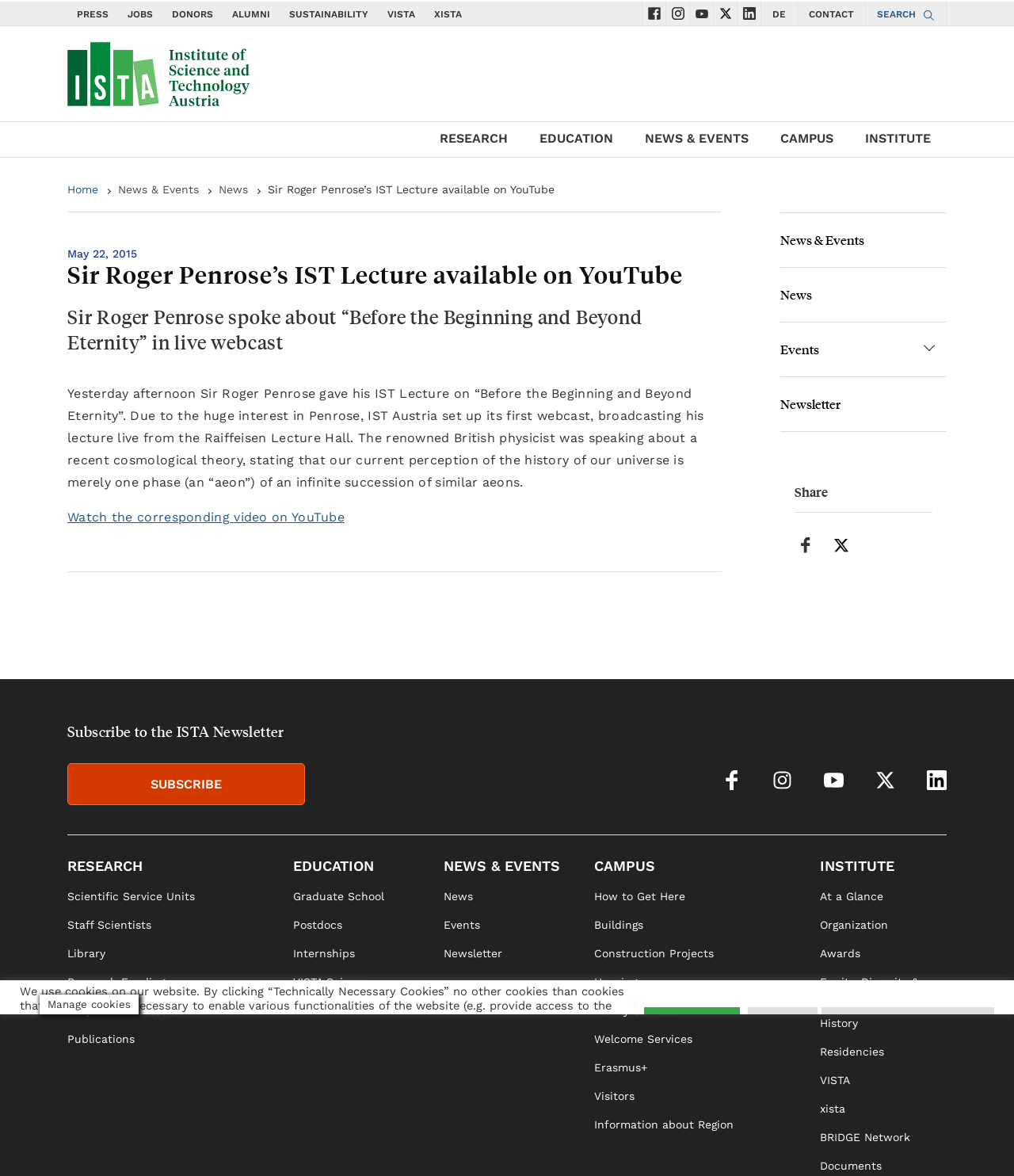Given the content of the image, can you provide a detailed answer to the question?
What is the date of Sir Roger Penrose's lecture?

The answer can be found in the article section of the webpage, where the date 'May 22, 2015' is mentioned.